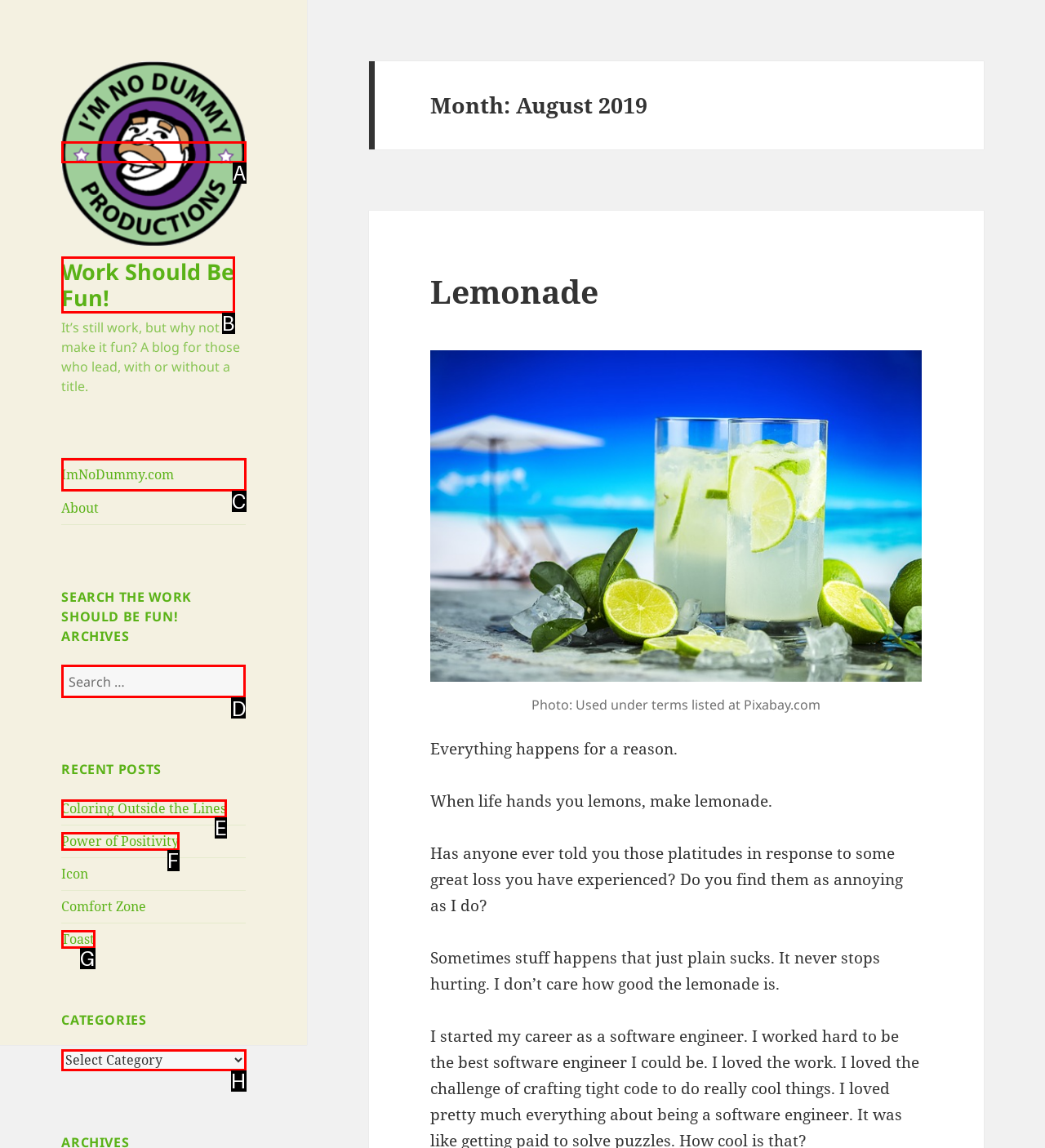From the given options, indicate the letter that corresponds to the action needed to complete this task: Search the archives. Respond with only the letter.

D